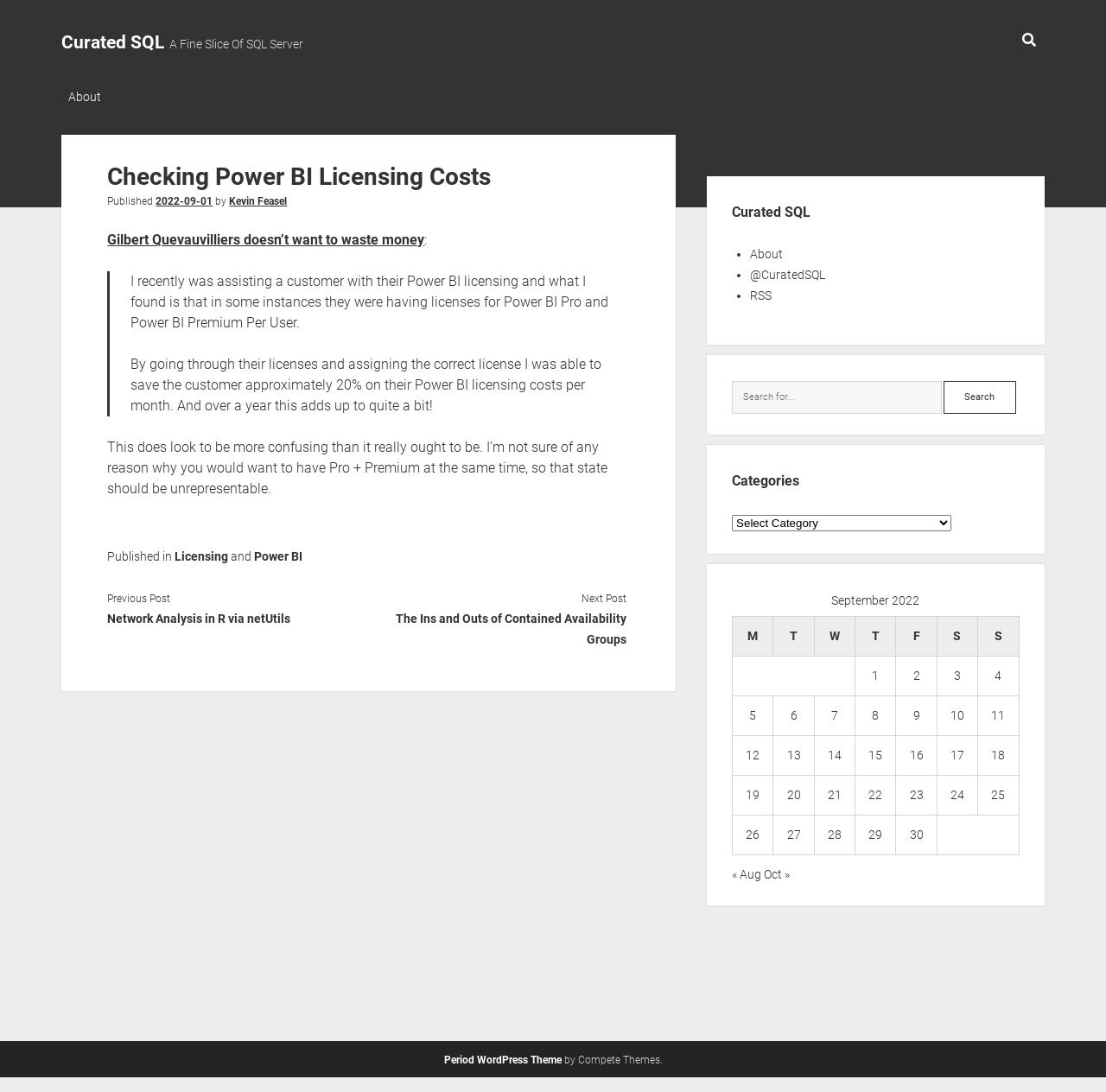Identify the bounding box of the HTML element described as: "parent_node: Search value="Search"".

[0.853, 0.349, 0.918, 0.379]